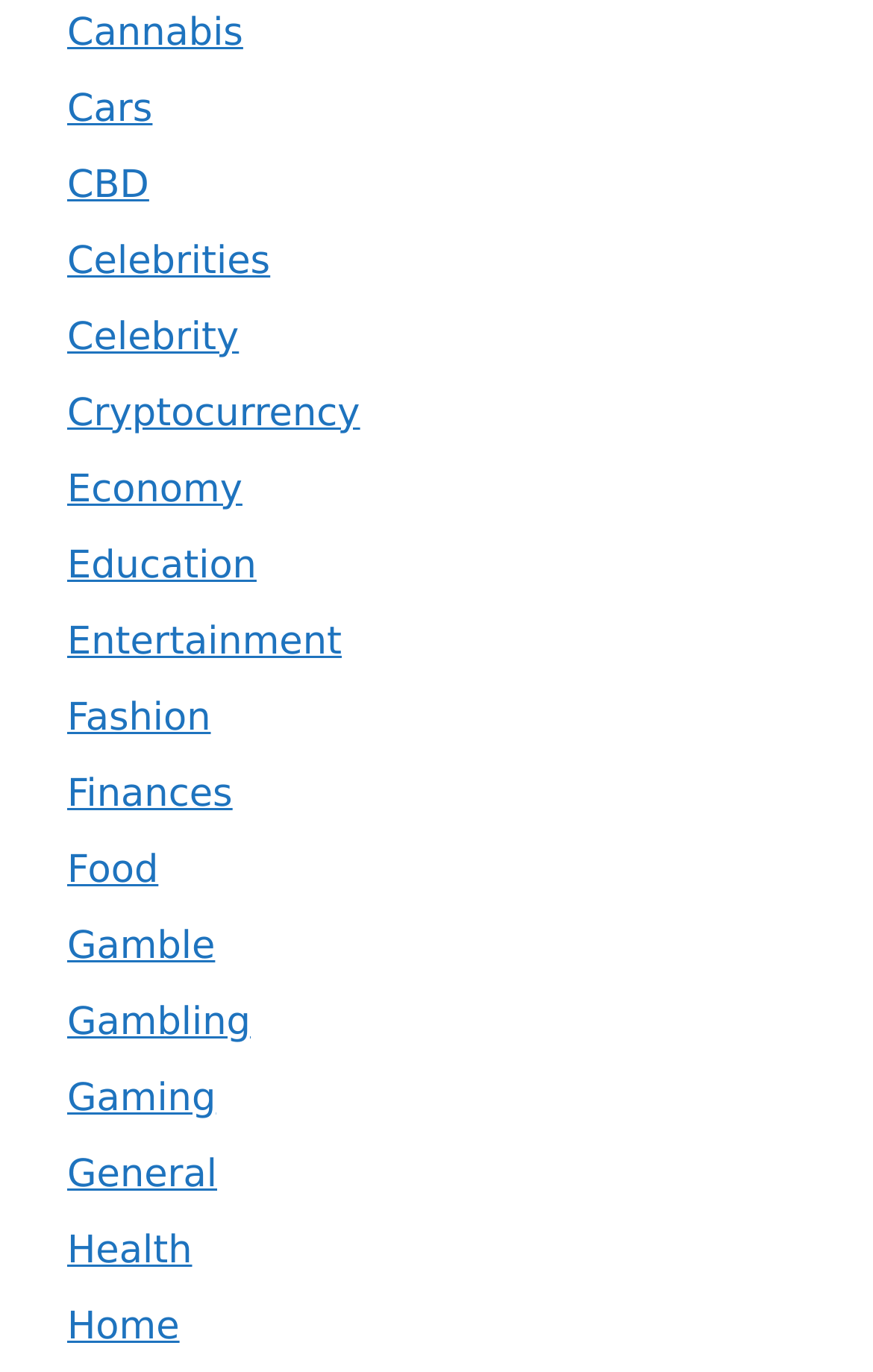How many links are there on the webpage?
Based on the image, provide a one-word or brief-phrase response.

23 links